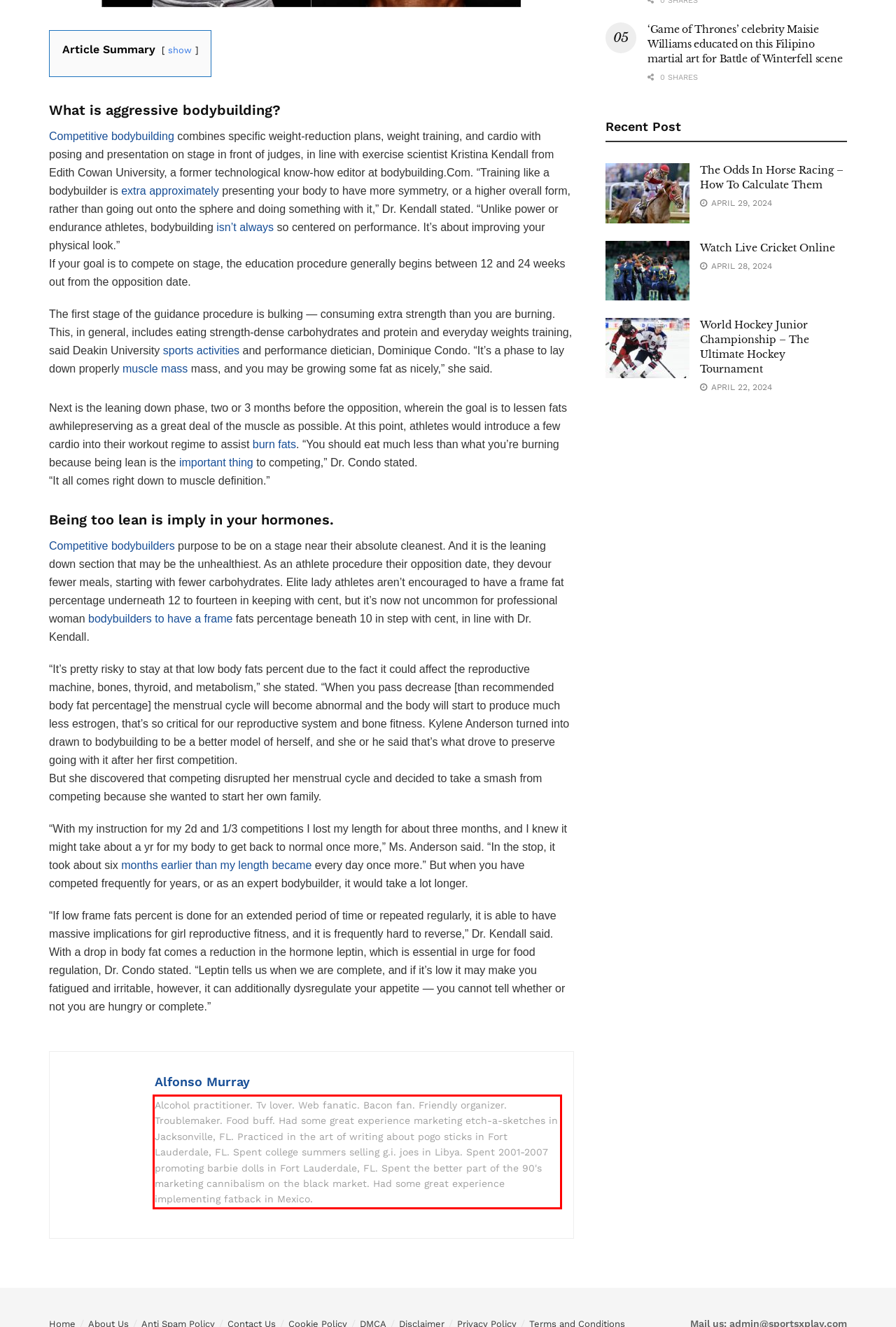Look at the screenshot of the webpage, locate the red rectangle bounding box, and generate the text content that it contains.

Alcohol practitioner. Tv lover. Web fanatic. Bacon fan. Friendly organizer. Troublemaker. Food buff. Had some great experience marketing etch-a-sketches in Jacksonville, FL. Practiced in the art of writing about pogo sticks in Fort Lauderdale, FL. Spent college summers selling g.i. joes in Libya. Spent 2001-2007 promoting barbie dolls in Fort Lauderdale, FL. Spent the better part of the 90's marketing cannibalism on the black market. Had some great experience implementing fatback in Mexico.